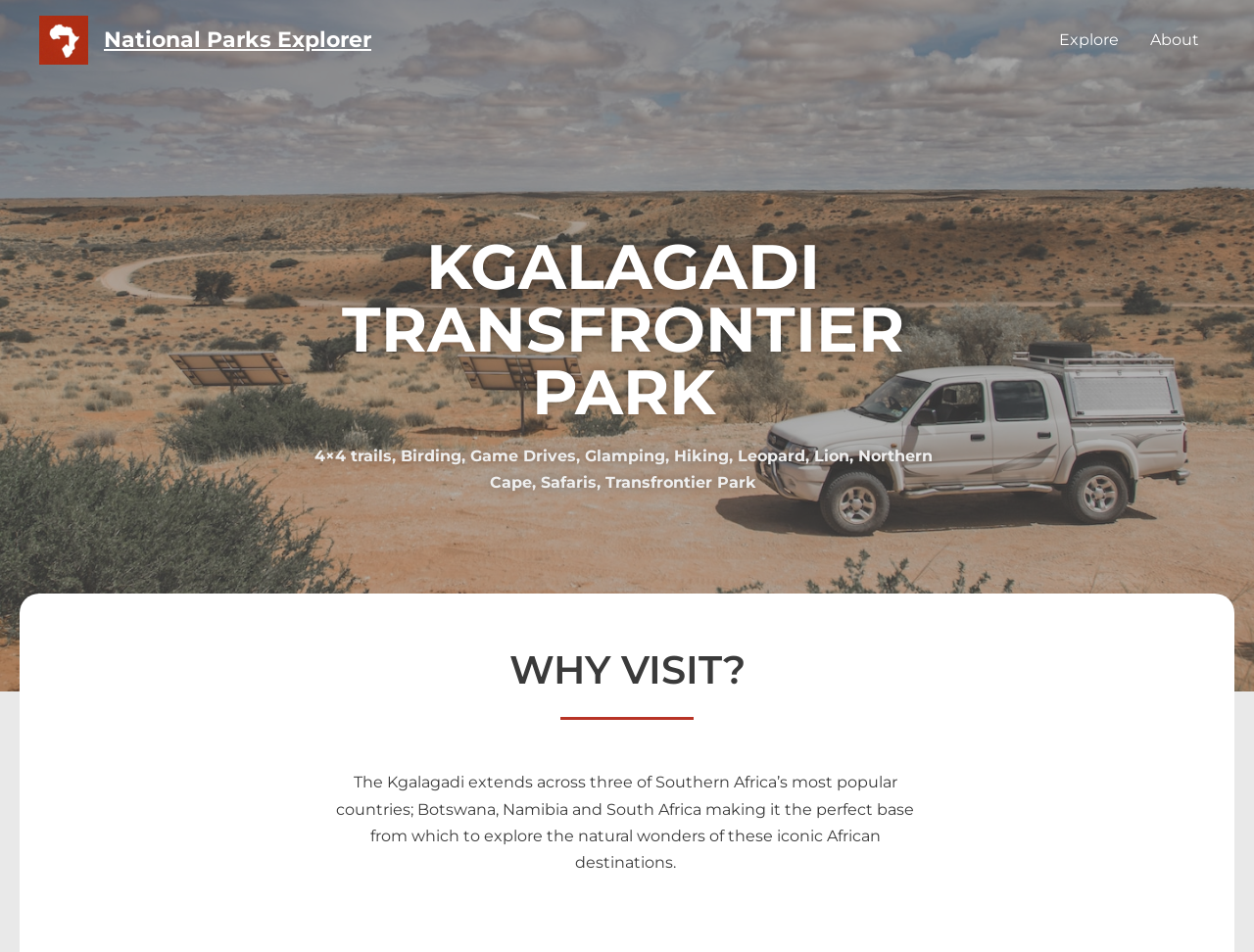Please provide a short answer using a single word or phrase for the question:
What type of park is Kgalagadi?

Transfrontier Park